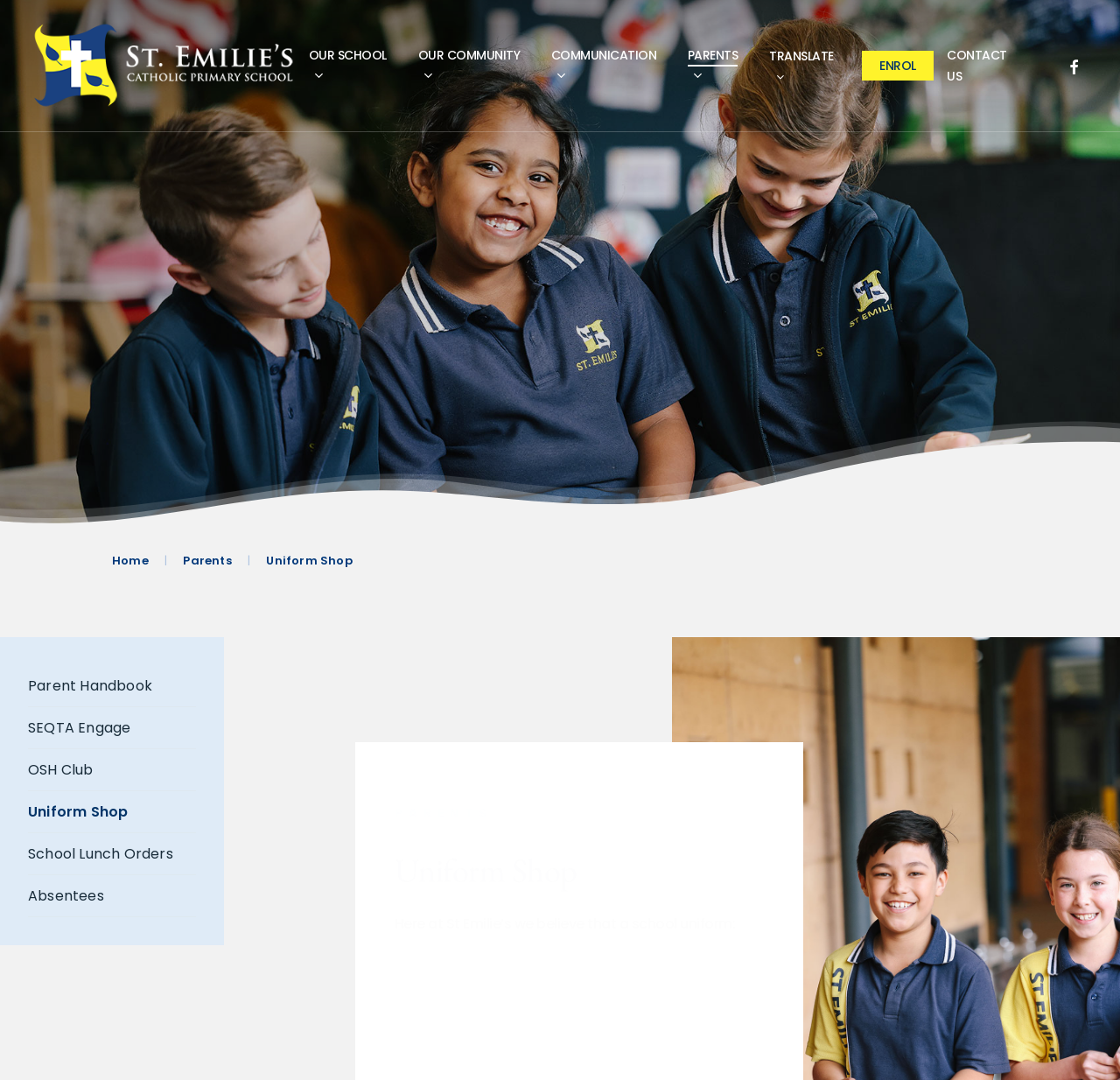Please indicate the bounding box coordinates of the element's region to be clicked to achieve the instruction: "view Uniform Shop". Provide the coordinates as four float numbers between 0 and 1, i.e., [left, top, right, bottom].

[0.623, 0.201, 0.78, 0.229]